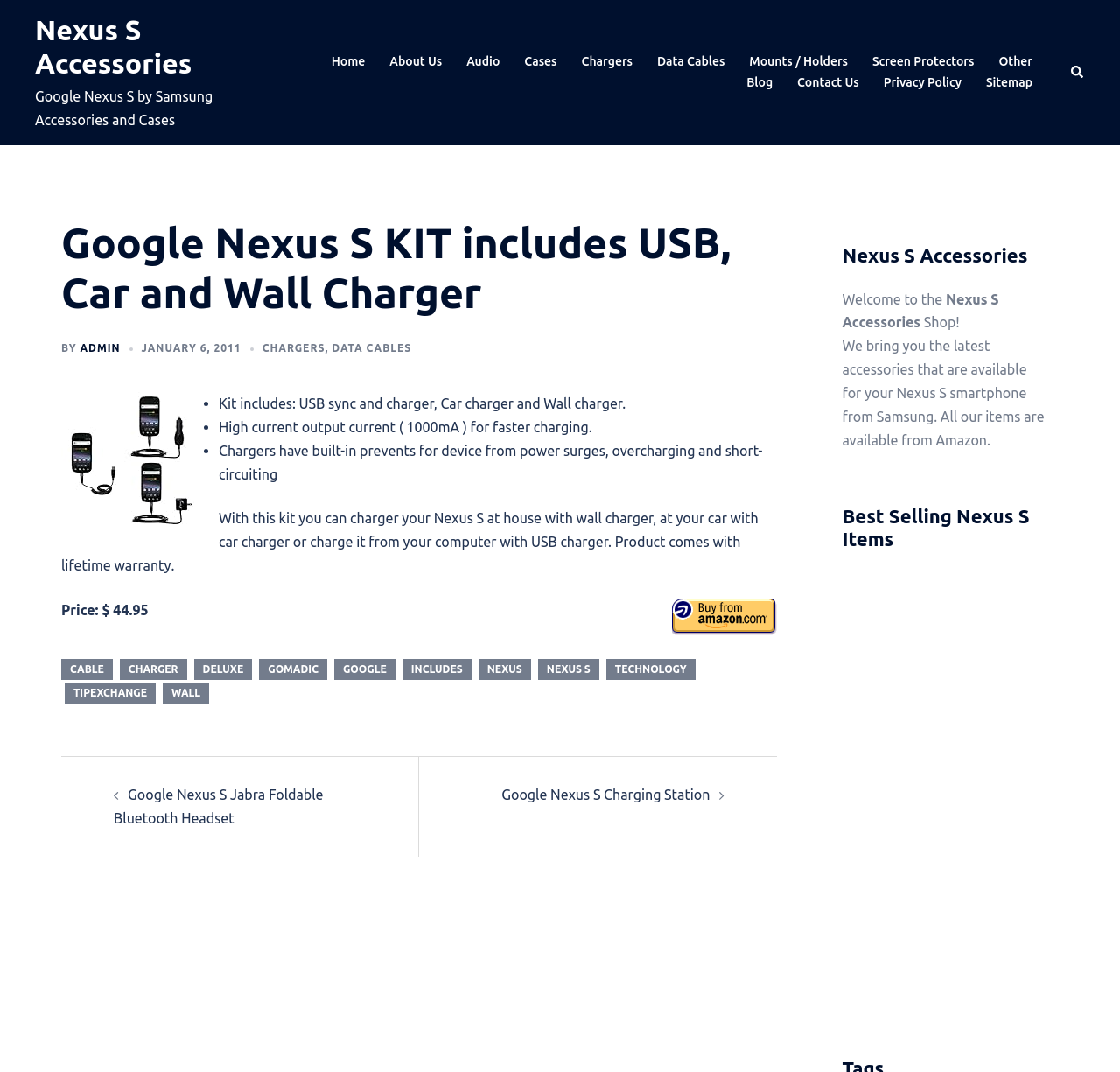What is the name of the smartphone?
Please use the image to deliver a detailed and complete answer.

I determined the answer by looking at the title of the webpage, which is 'Google Nexus S KIT includes USB, Car and Wall Charger'. This suggests that the webpage is about a kit for the Google Nexus S smartphone.